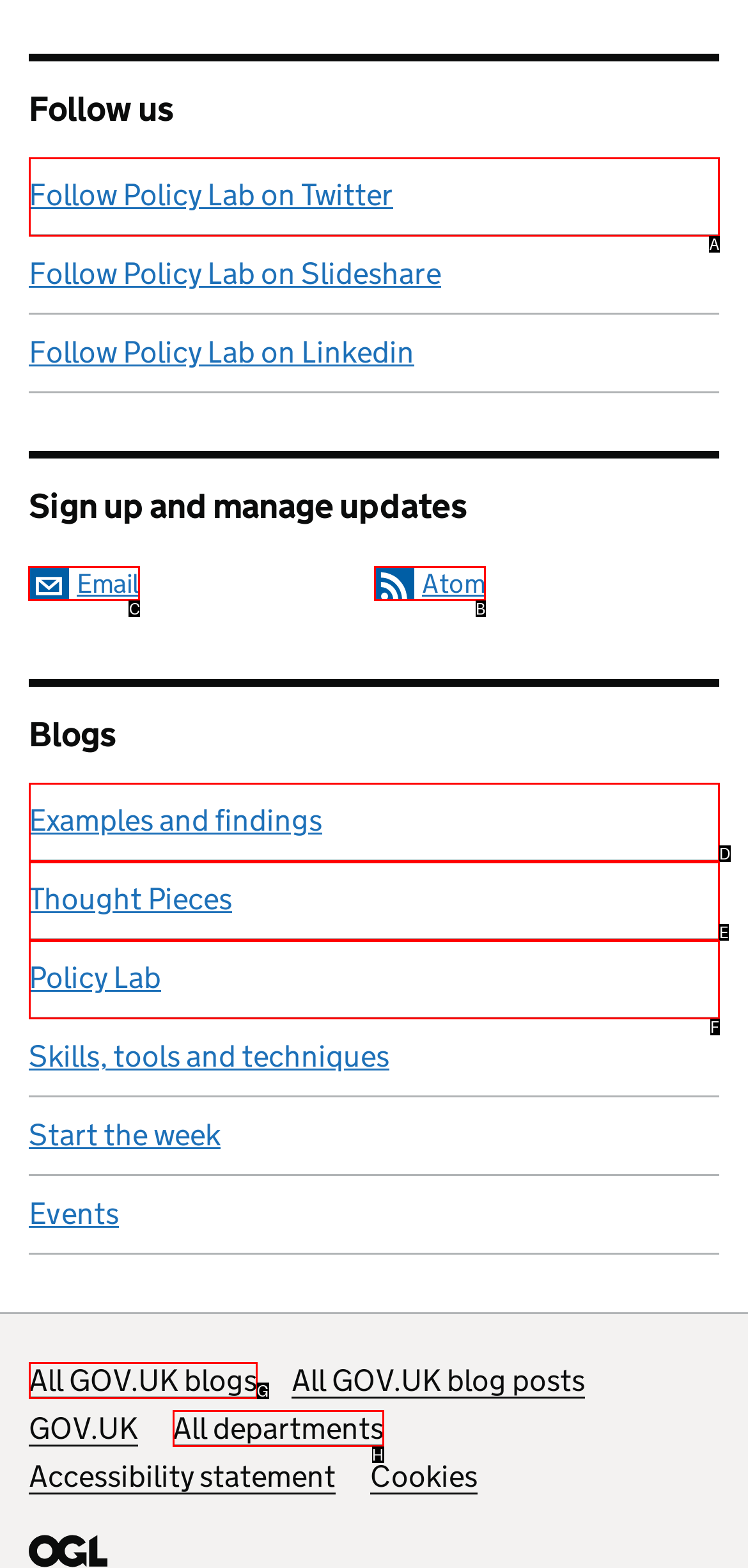Identify the letter of the UI element I need to click to carry out the following instruction: Sign up and manage updates by email

C